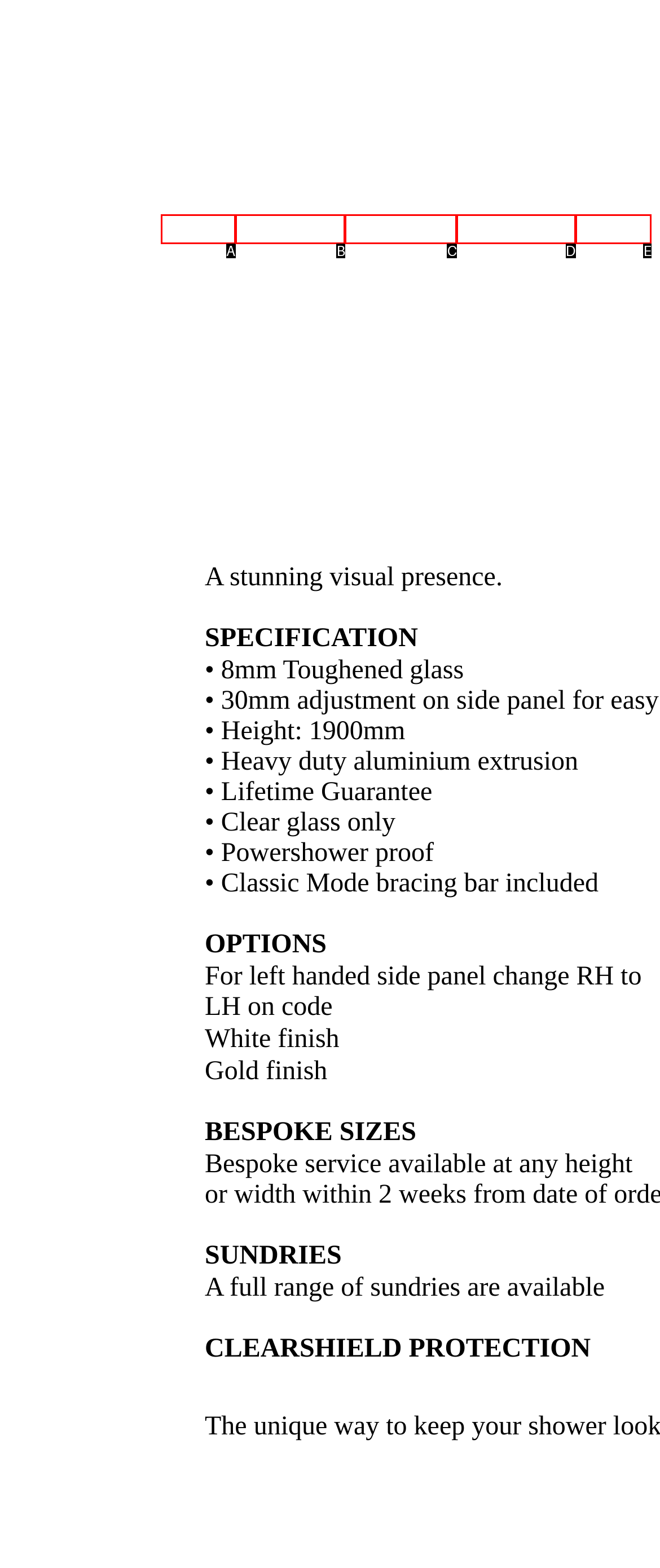With the provided description: parent_node: A stunning visual presence., select the most suitable HTML element. Respond with the letter of the selected option.

C